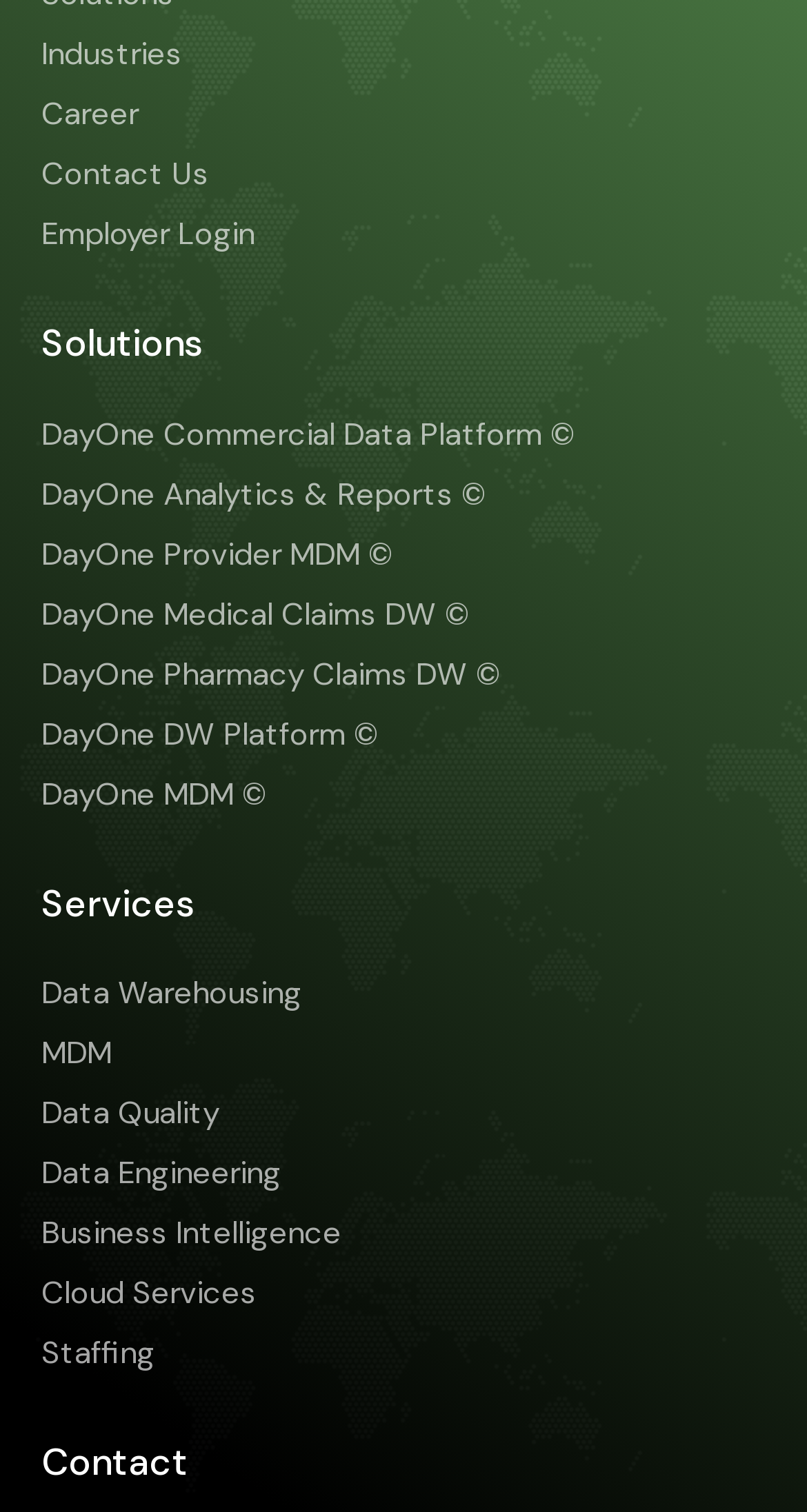How many links are there on the webpage?
Please provide a single word or phrase based on the screenshot.

17